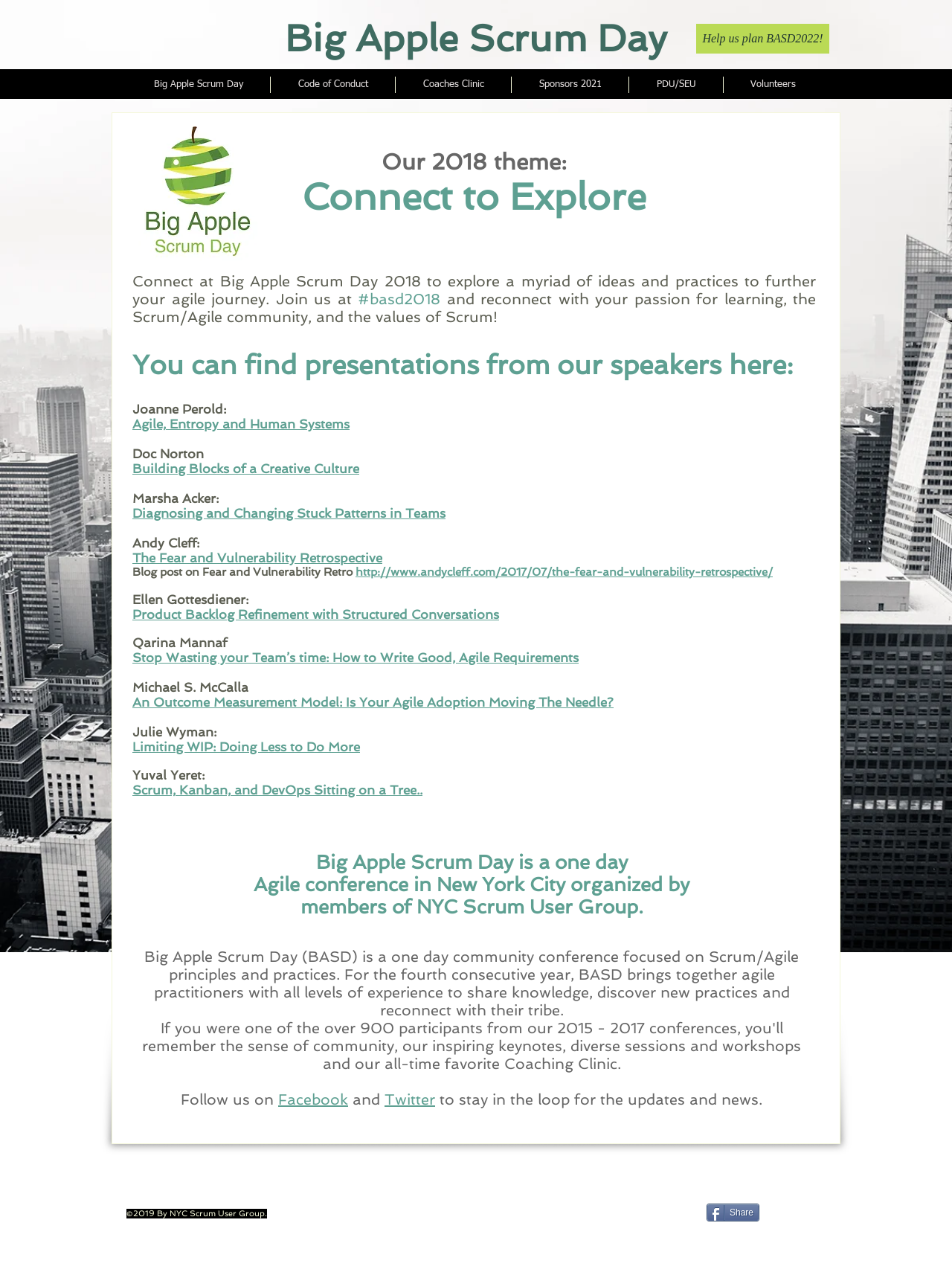Please identify the bounding box coordinates of the region to click in order to complete the given instruction: "Click on the 'Big Apple Scrum Day' link". The coordinates should be four float numbers between 0 and 1, i.e., [left, top, right, bottom].

[0.133, 0.06, 0.284, 0.073]